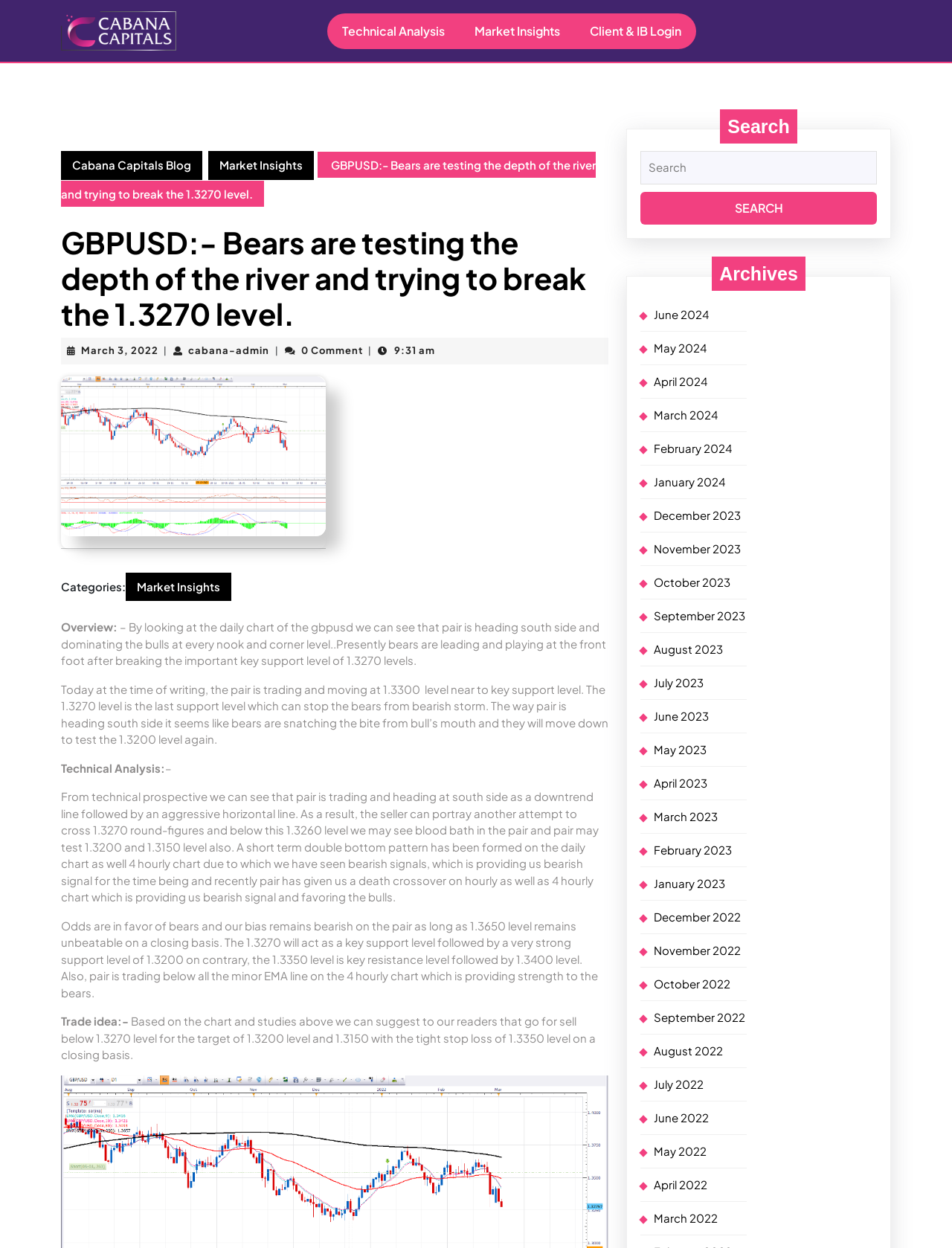Summarize the webpage in an elaborate manner.

This webpage is a blog post from Cabana Capitals Blog, with a title "GBPUSD:- Bears are testing the depth of the river and trying to break the 1.3270 level." The top section of the page features a navigation menu with links to "Technical Analysis", "Market Insights", and "Client & IB Login". Below this, there is a heading with the title of the blog post, accompanied by a post thumbnail image.

The main content of the blog post is divided into several sections. The first section provides an overview of the GBPUSD market, stating that the pair is heading south and dominating the bulls. The text explains that bears are leading and playing at the front foot after breaking the important key support level of 1.3270.

The next section provides technical analysis, describing the pair's downtrend line and aggressive horizontal line. The text explains that the seller can portray another attempt to cross 1.3270 round-figures and below this 1.3260 level, and that a short-term double bottom pattern has been formed on the daily chart as well as the 4-hourly chart.

The following section provides a trade idea, suggesting to sell below 1.3270 level for the target of 1.3200 level and 1.3150 with a tight stop loss of 1.3350 level on a closing basis.

On the right-hand side of the page, there is a sidebar with a search box, archives, and links to various months from June 2024 to March 2022.